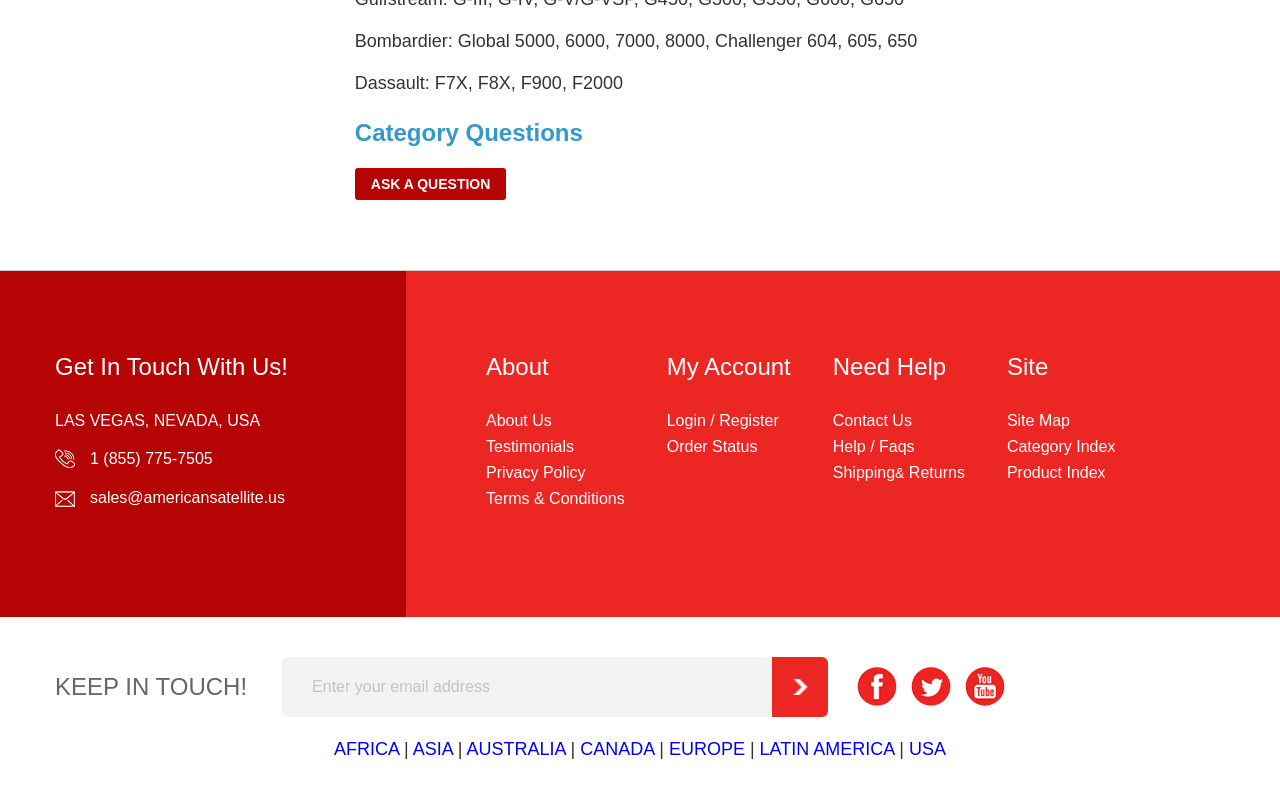Locate the bounding box coordinates of the element you need to click to accomplish the task described by this instruction: "Get in touch with us through phone".

[0.043, 0.561, 0.317, 0.586]